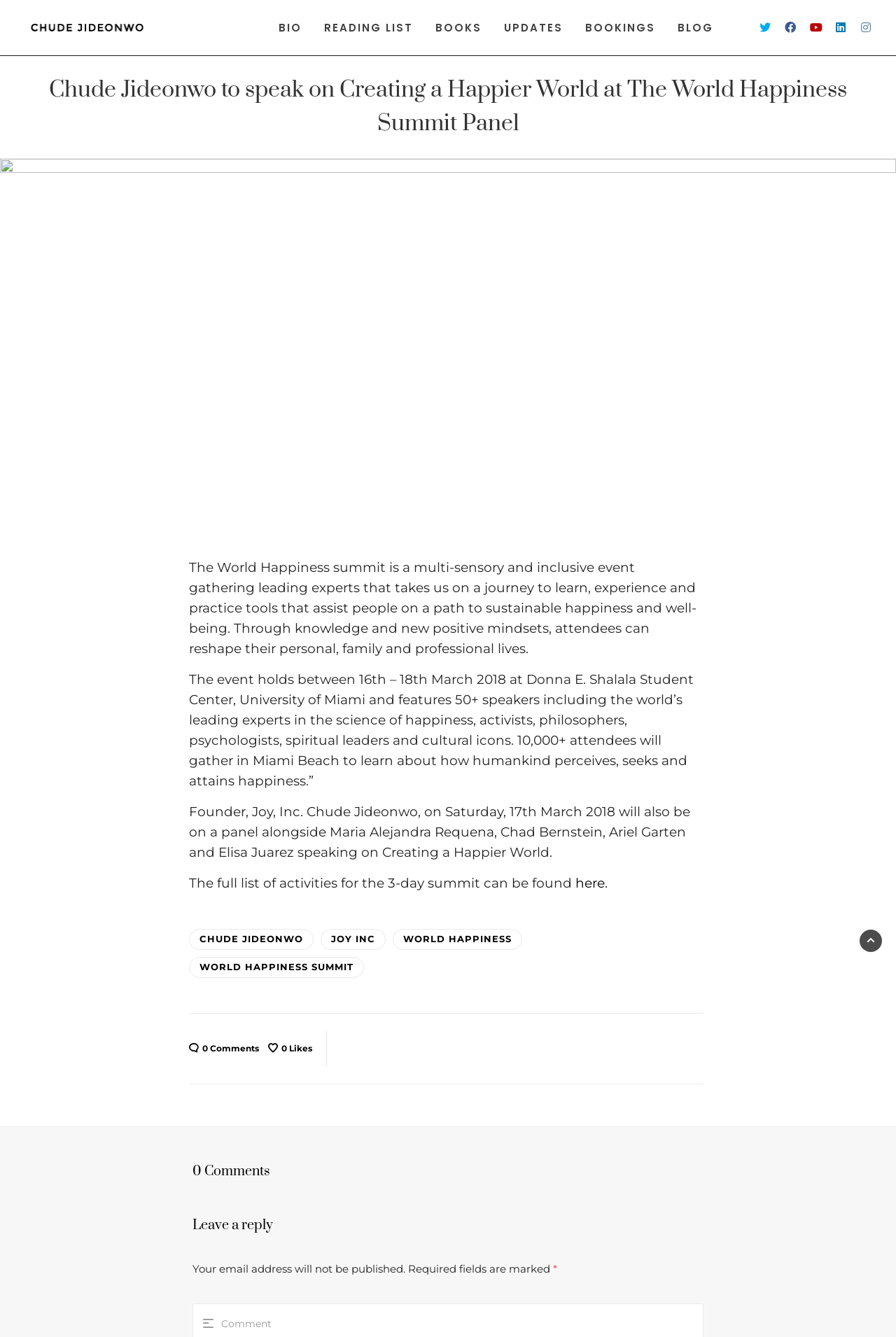Provide the bounding box coordinates of the section that needs to be clicked to accomplish the following instruction: "View the full list of activities for the 3-day summit."

[0.642, 0.654, 0.675, 0.666]